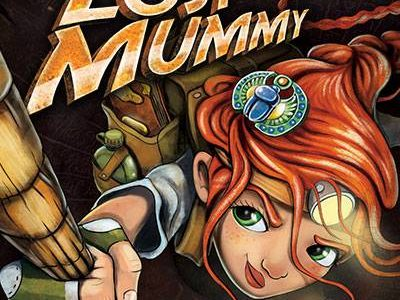Generate a detailed caption for the image.

The image showcases the cover art for "Lost Mummy," a printable escape room party kit. Featuring an adventurous character with striking red hair and expressive green eyes, she appears to be ready for action. With her equipped gear and flashlight illuminating the scene, the artwork vividly captures the thrill of a mystery waiting to be unraveled. The title "Lost Mummy" is prominently displayed at the top, hinting at the exciting challenges and immersive experiences this game offers as it transforms any living space into an engaging escape room adventure.